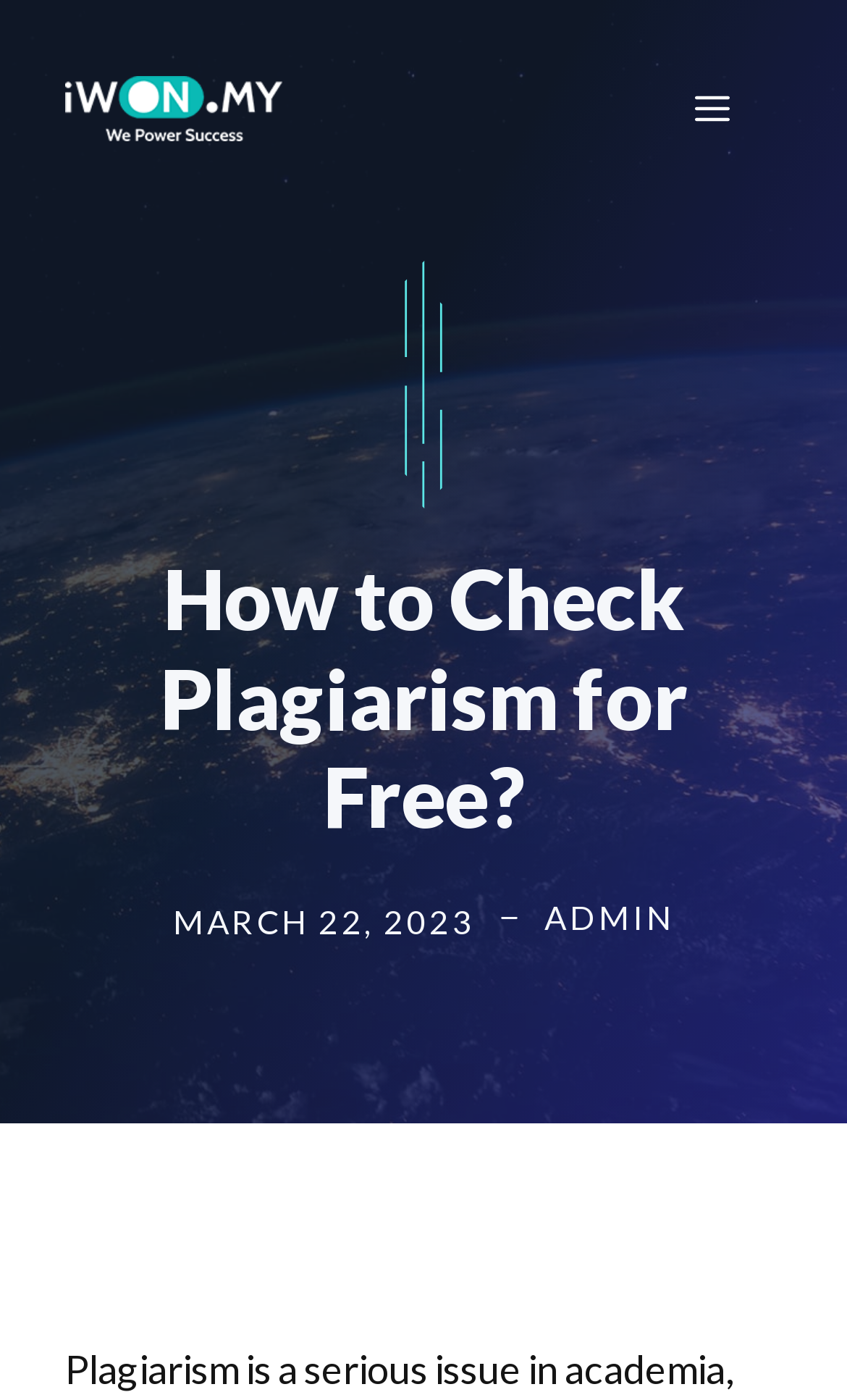Calculate the bounding box coordinates for the UI element based on the following description: "alt="iWon Online Business Specialist"". Ensure the coordinates are four float numbers between 0 and 1, i.e., [left, top, right, bottom].

[0.077, 0.057, 0.333, 0.091]